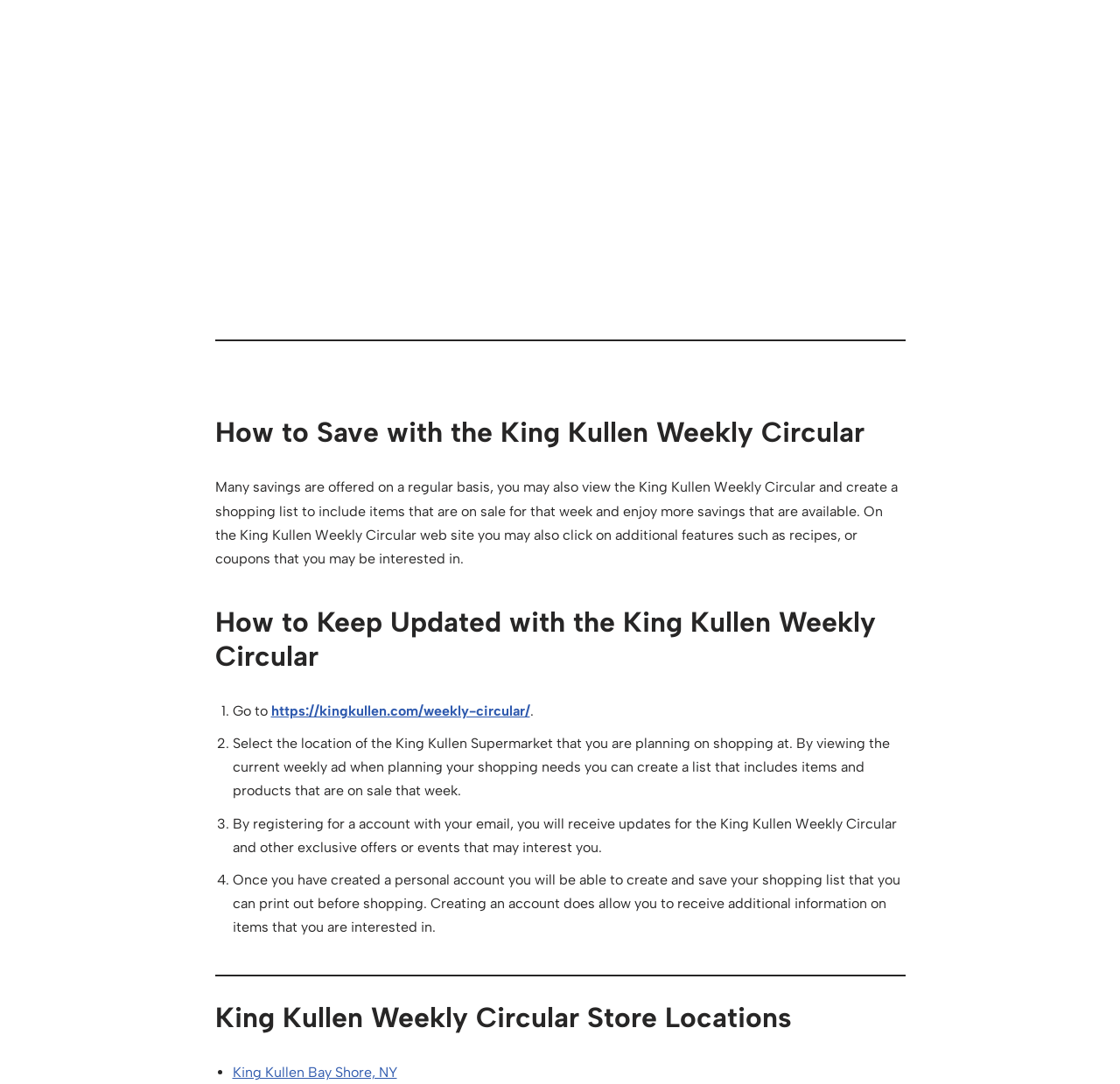Locate the bounding box coordinates for the element described below: "King Kullen Center Moriches, NY". The coordinates must be four float values between 0 and 1, formatted as [left, top, right, bottom].

[0.207, 0.281, 0.393, 0.296]